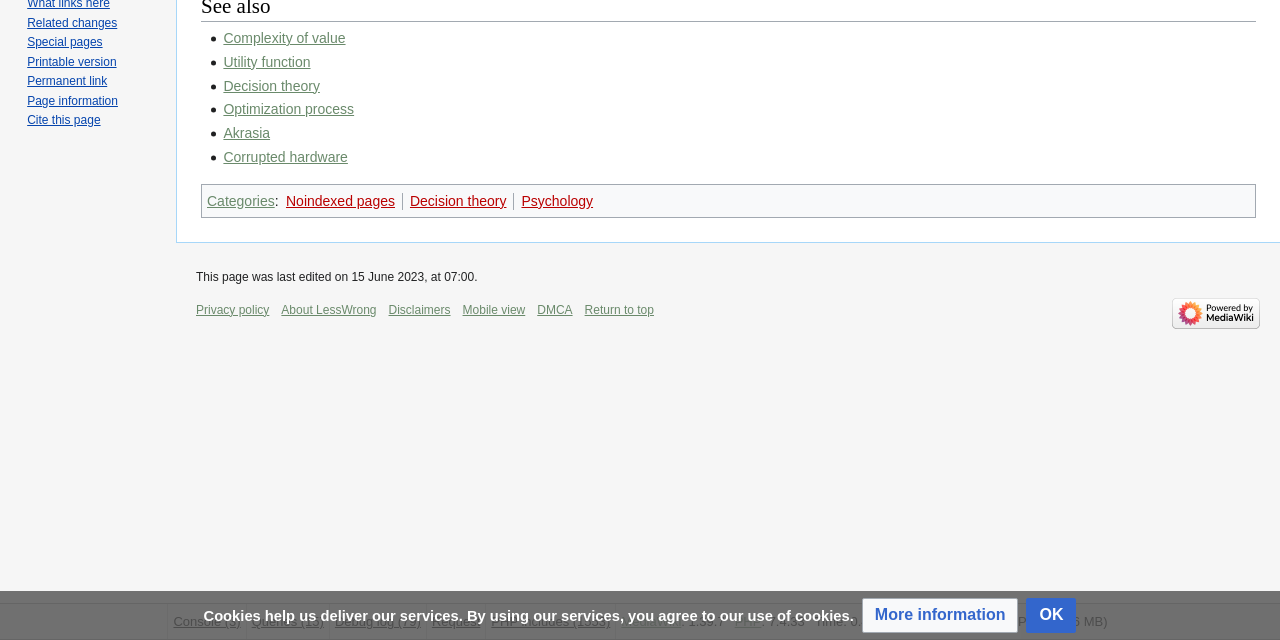For the following element description, predict the bounding box coordinates in the format (top-left x, top-left y, bottom-right x, bottom-right y). All values should be floating point numbers between 0 and 1. Description: Decision theory

[0.32, 0.301, 0.396, 0.326]